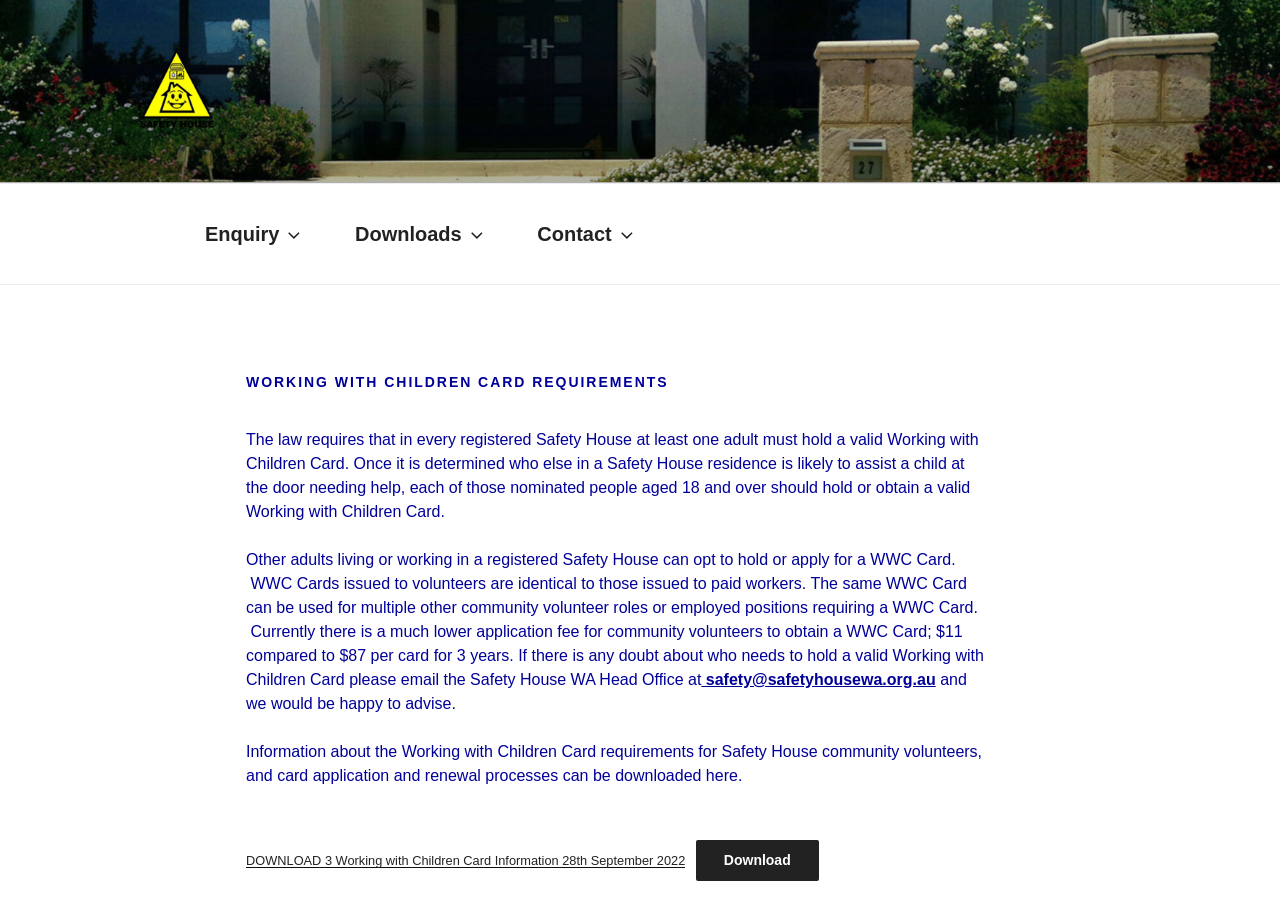Please specify the bounding box coordinates in the format (top-left x, top-left y, bottom-right x, bottom-right y), with values ranging from 0 to 1. Identify the bounding box for the UI component described as follows: Welcome to Safety House WA

[0.109, 0.151, 0.767, 0.215]